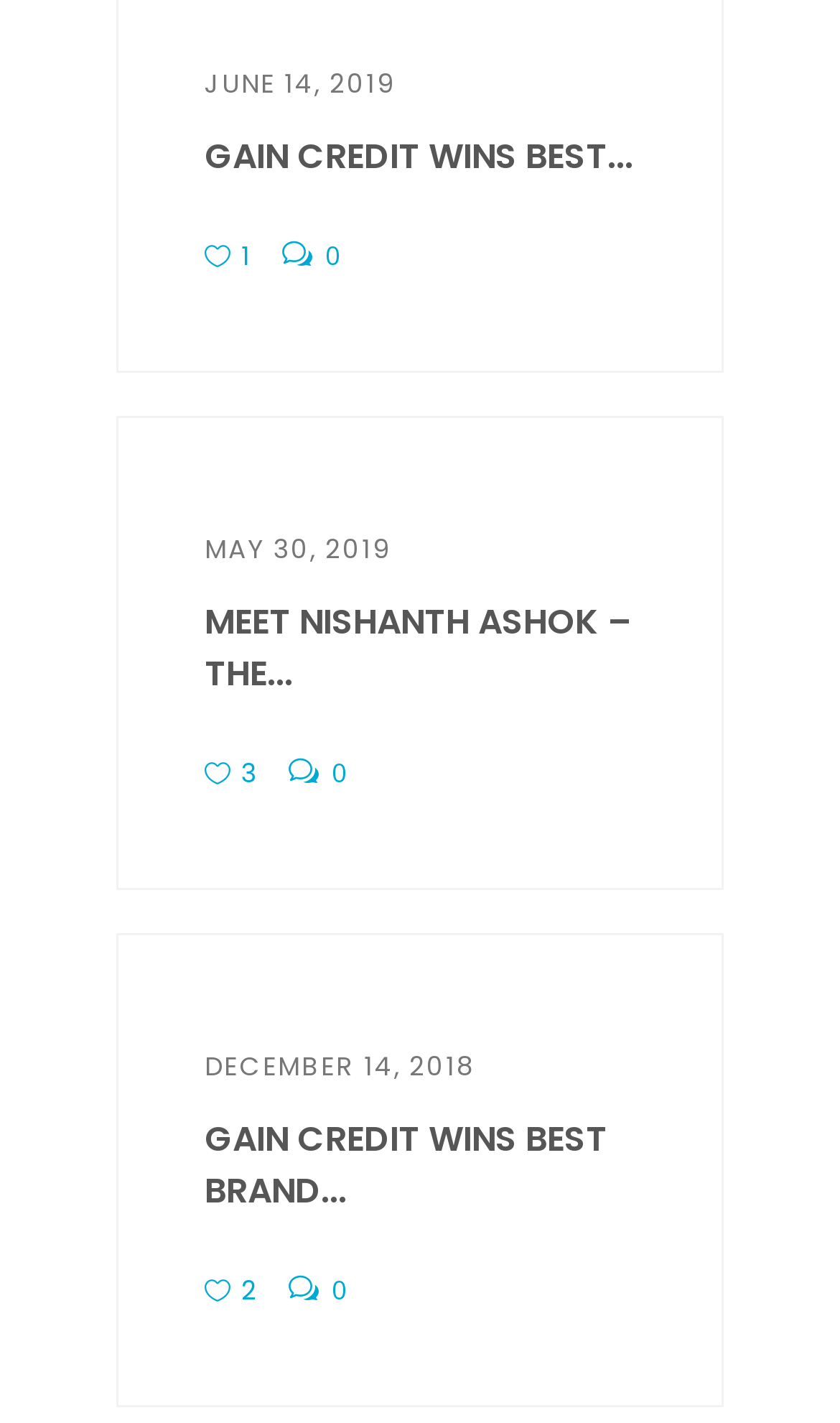Pinpoint the bounding box coordinates of the element that must be clicked to accomplish the following instruction: "Share on social media". The coordinates should be in the format of four float numbers between 0 and 1, i.e., [left, top, right, bottom].

[0.244, 0.167, 0.297, 0.193]